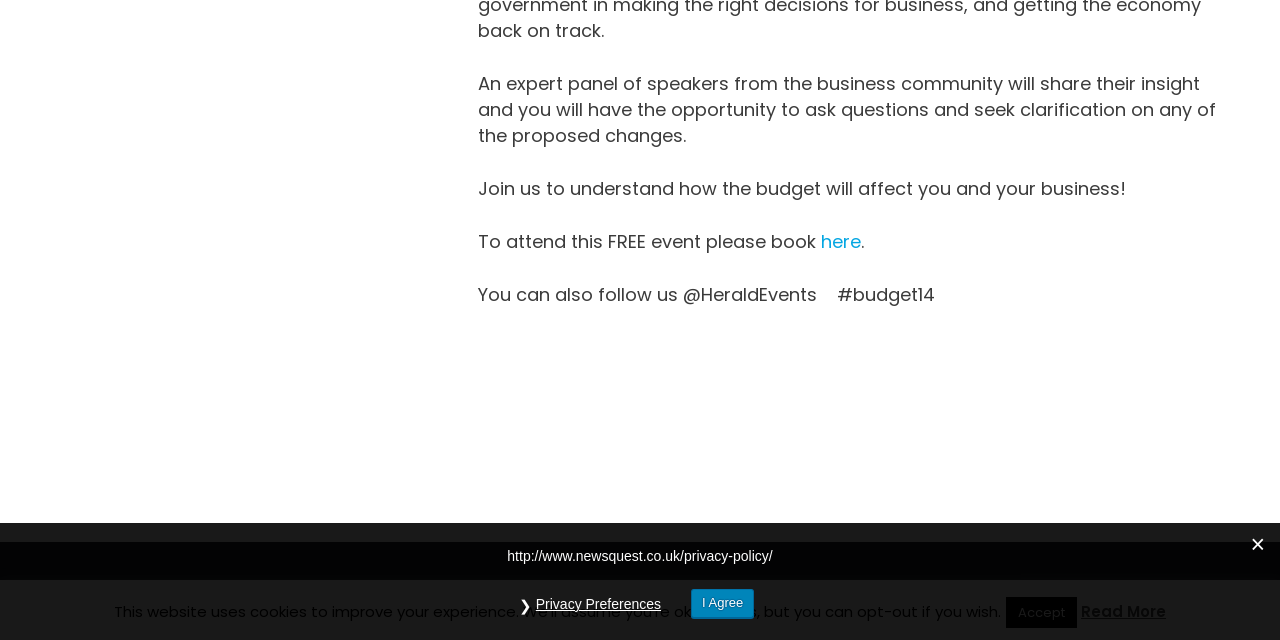Based on the element description: "Labb", identify the UI element and provide its bounding box coordinates. Use four float numbers between 0 and 1, [left, top, right, bottom].

[0.822, 0.903, 0.855, 0.942]